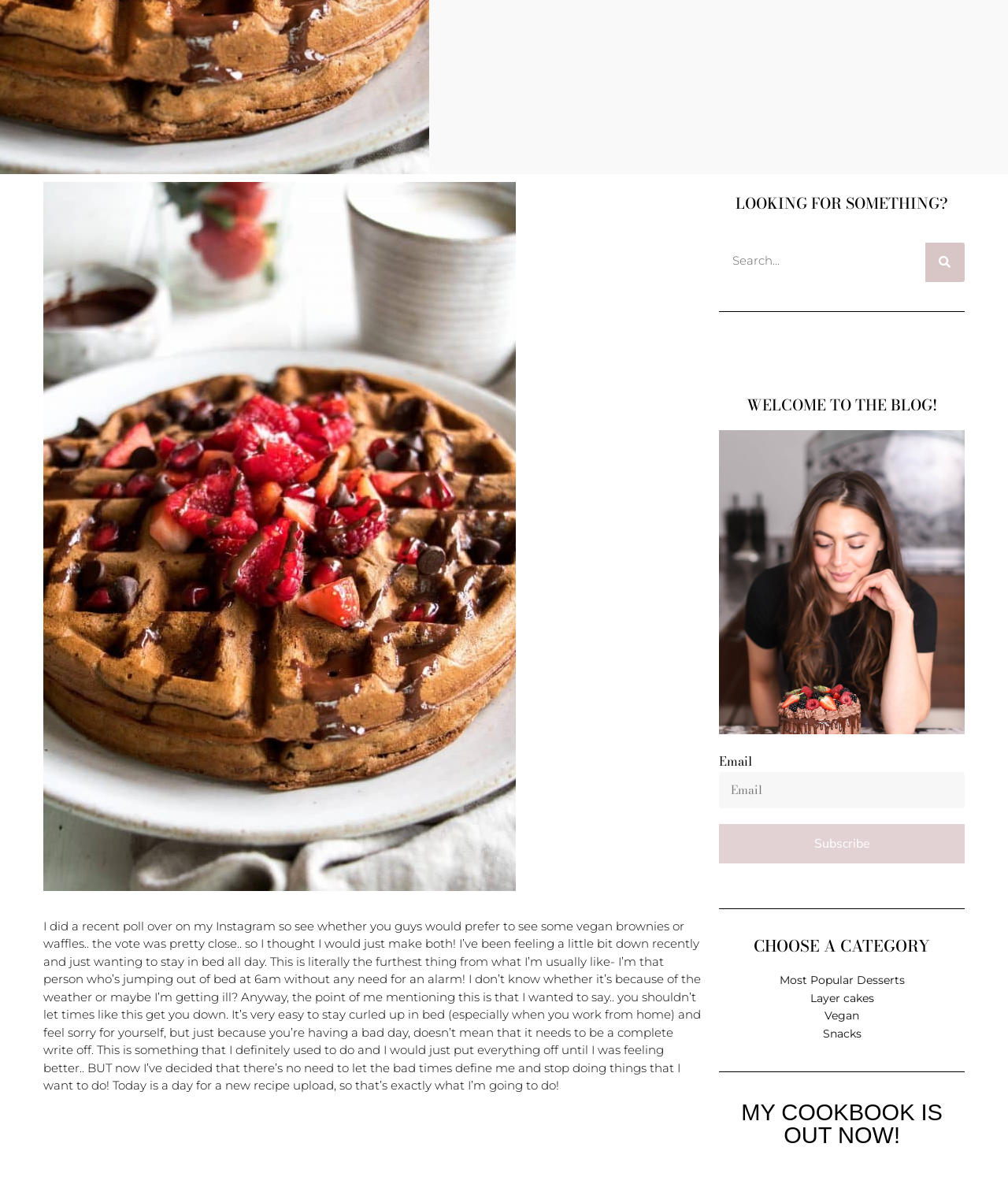Using the description "Most Popular Desserts", predict the bounding box of the relevant HTML element.

[0.773, 0.818, 0.897, 0.833]